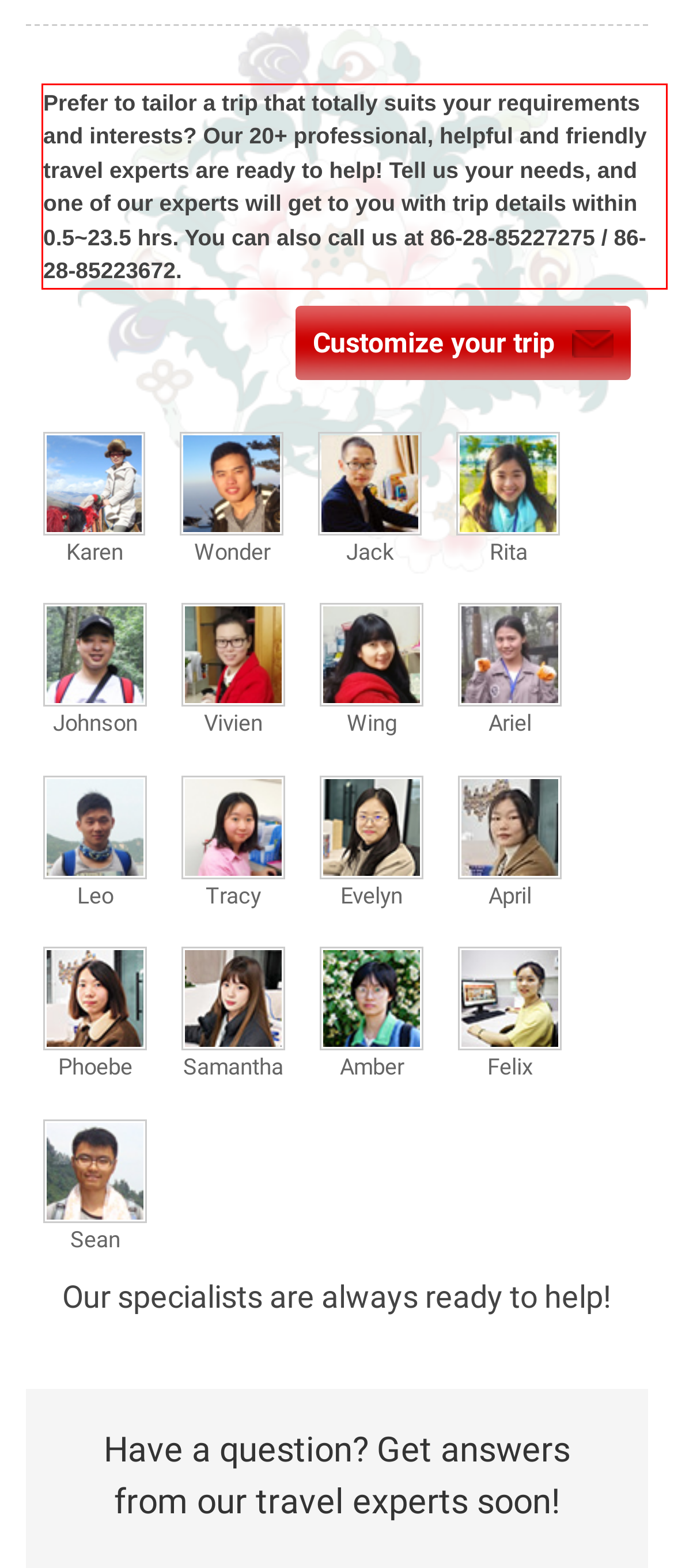You have a screenshot of a webpage with a UI element highlighted by a red bounding box. Use OCR to obtain the text within this highlighted area.

Prefer to tailor a trip that totally suits your requirements and interests? Our 20+ professional, helpful and friendly travel experts are ready to help! Tell us your needs, and one of our experts will get to you with trip details within 0.5~23.5 hrs. You can also call us at 86-28-85227275 / 86-28-85223672.